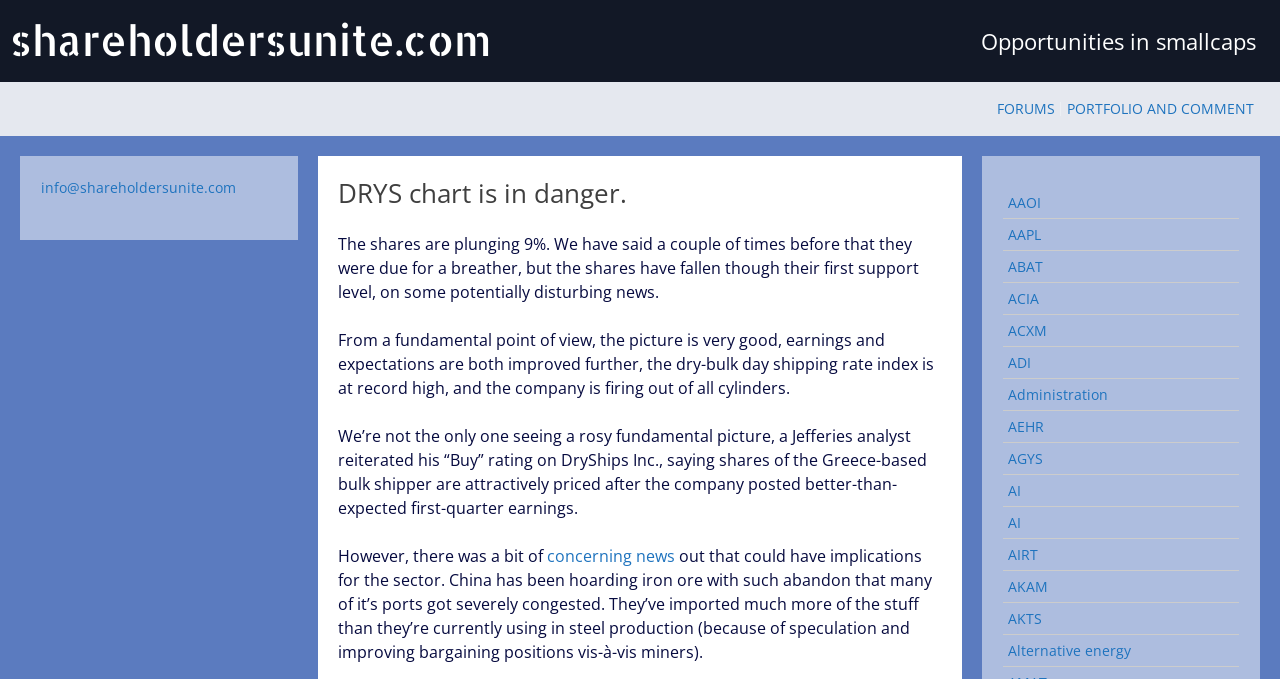Please specify the bounding box coordinates of the clickable region necessary for completing the following instruction: "Visit the 'PORTFOLIO AND COMMENT' page". The coordinates must consist of four float numbers between 0 and 1, i.e., [left, top, right, bottom].

[0.832, 0.135, 0.981, 0.186]